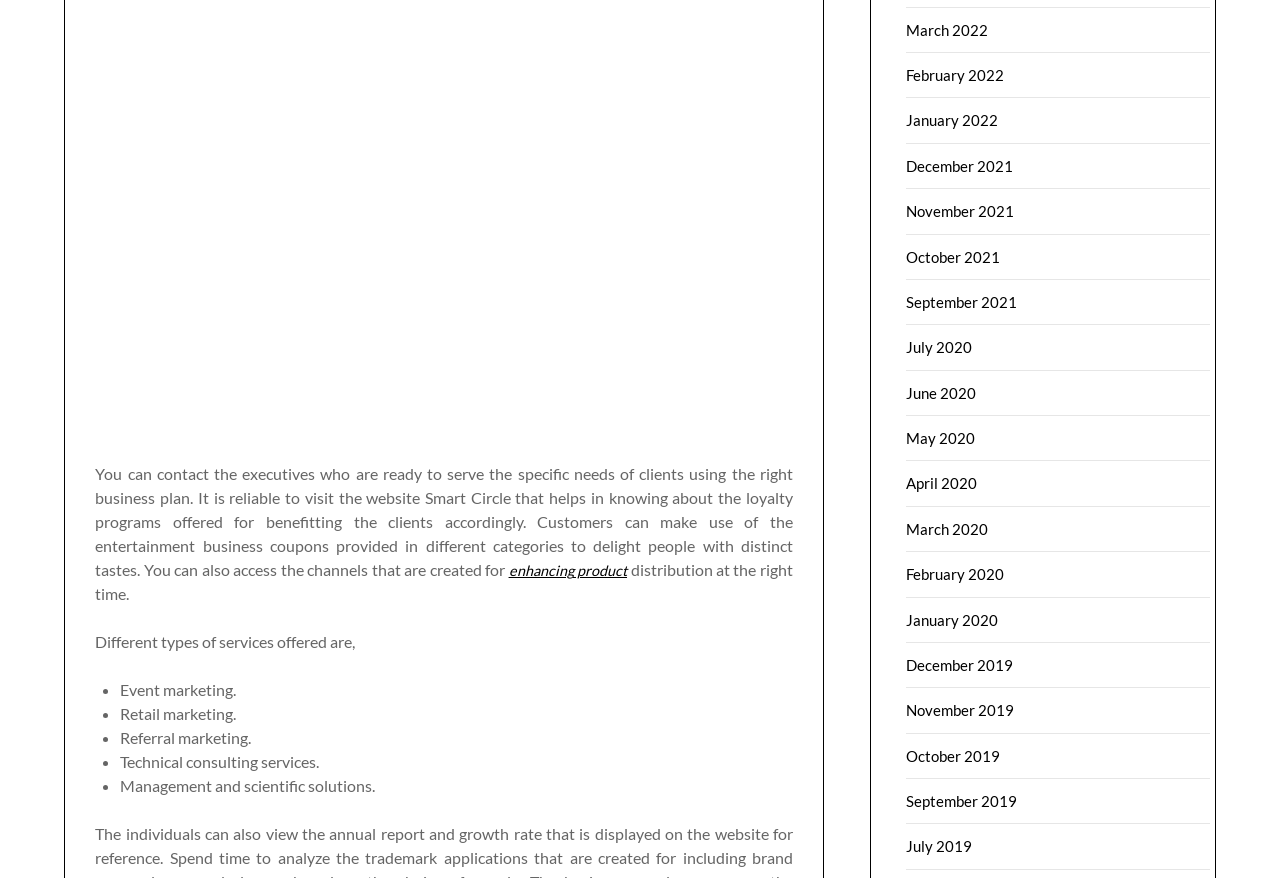What is the importance of transparency and trust?
Give a one-word or short phrase answer based on the image.

Friendly conversation